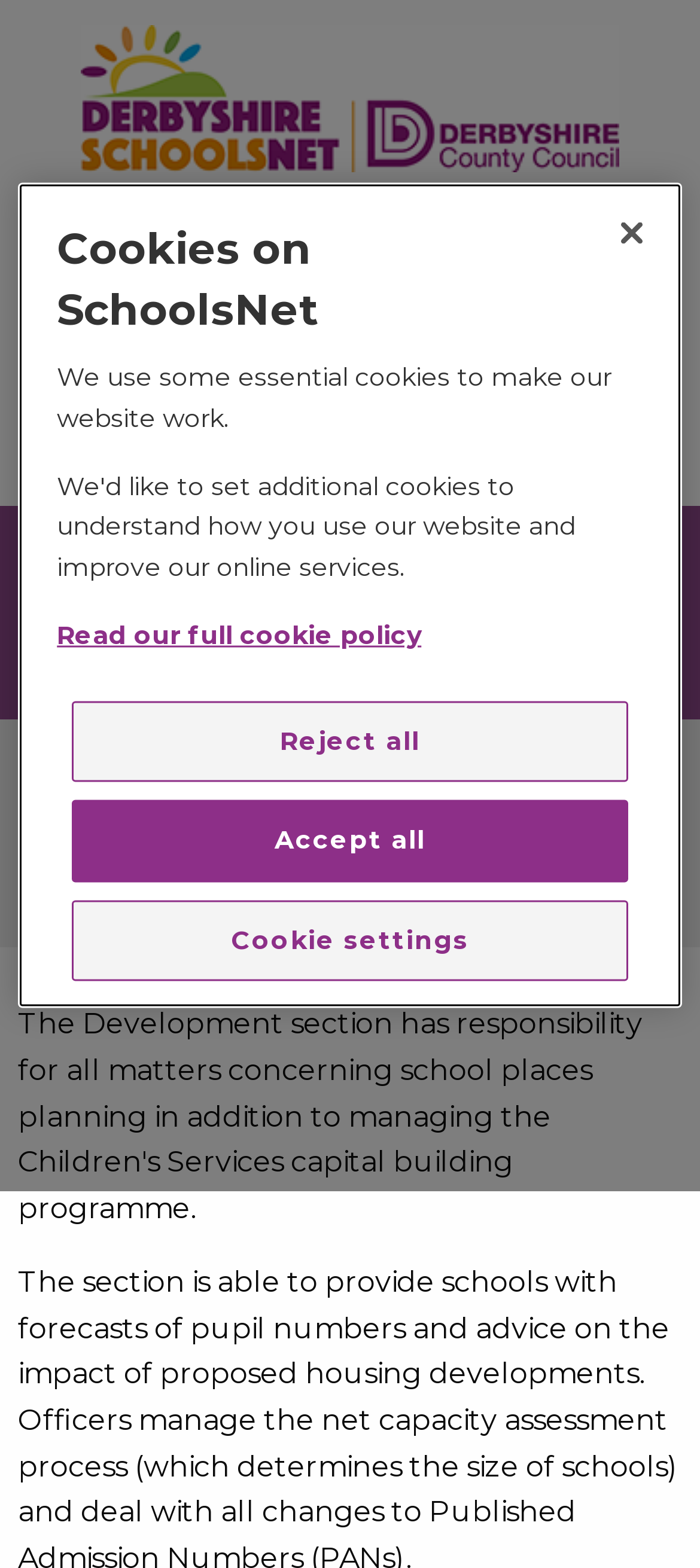Based on the element description, predict the bounding box coordinates (top-left x, top-left y, bottom-right x, bottom-right y) for the UI element in the screenshot: 712-364-3534

None